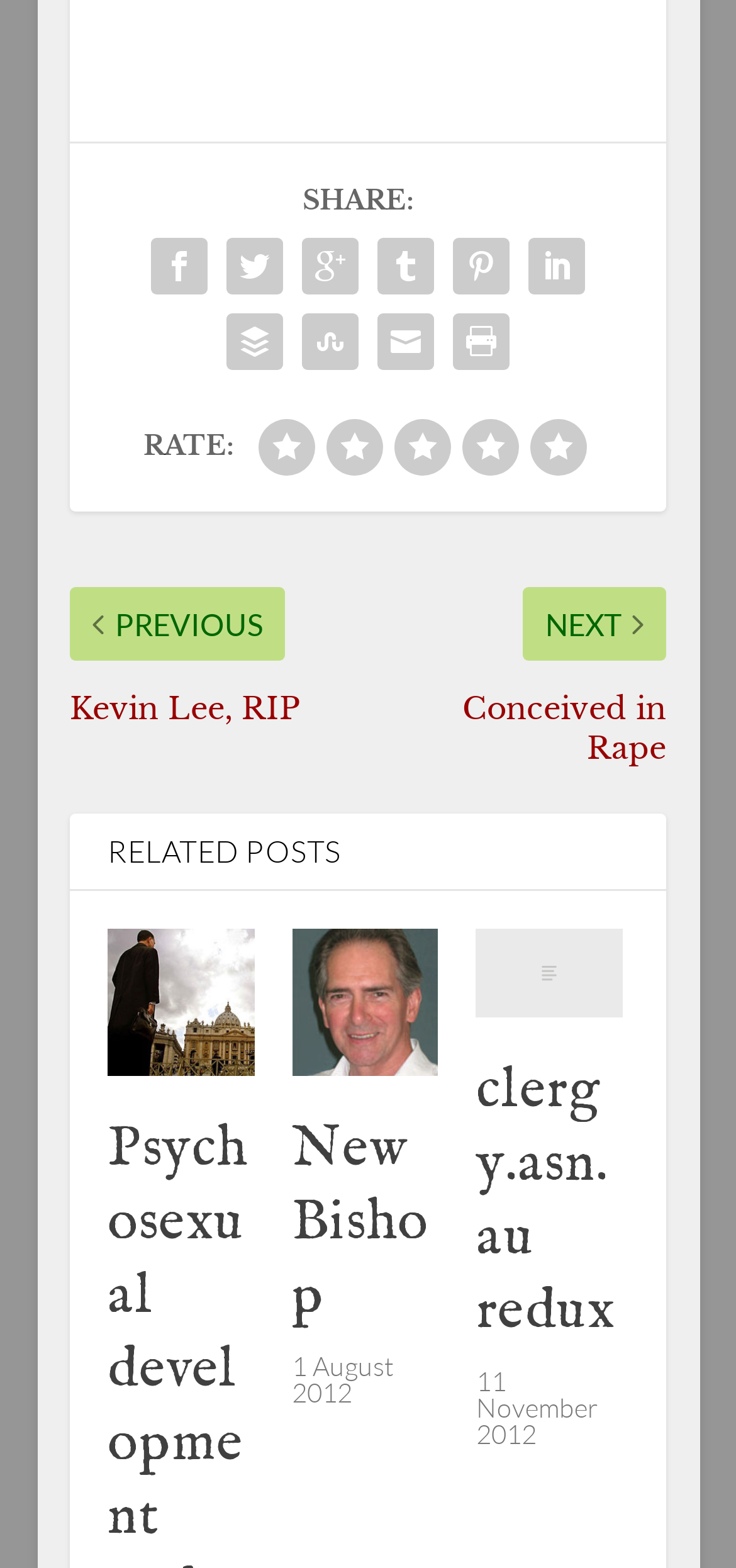Provide the bounding box coordinates of the area you need to click to execute the following instruction: "Explore UFO books to read".

None